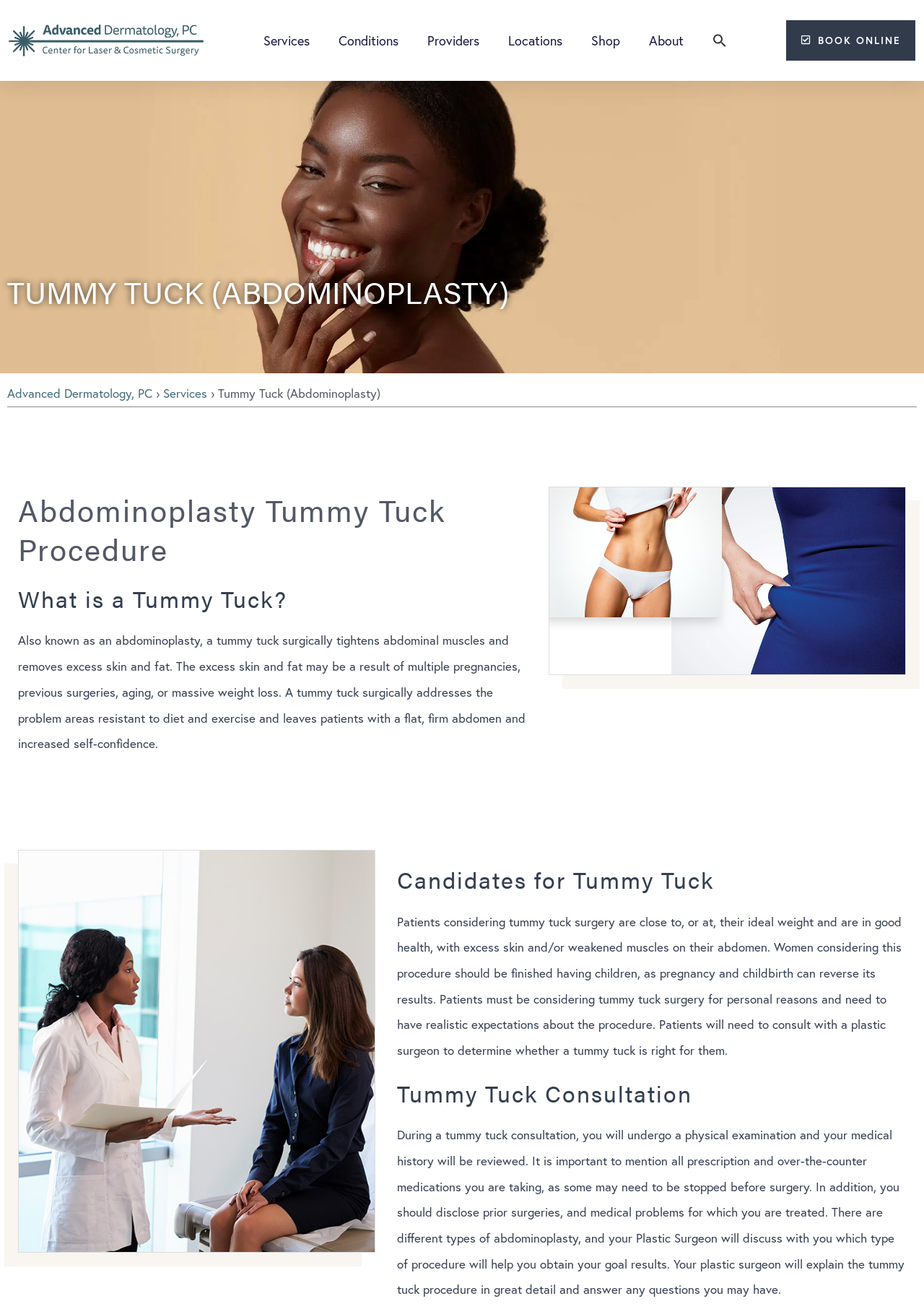Analyze the image and provide a detailed answer to the question: What is the purpose of the search box?

The search box is located at the top right corner of the webpage, and it allows users to search for specific content within the website. This is indicated by the 'Search for:' static text and the search icon.